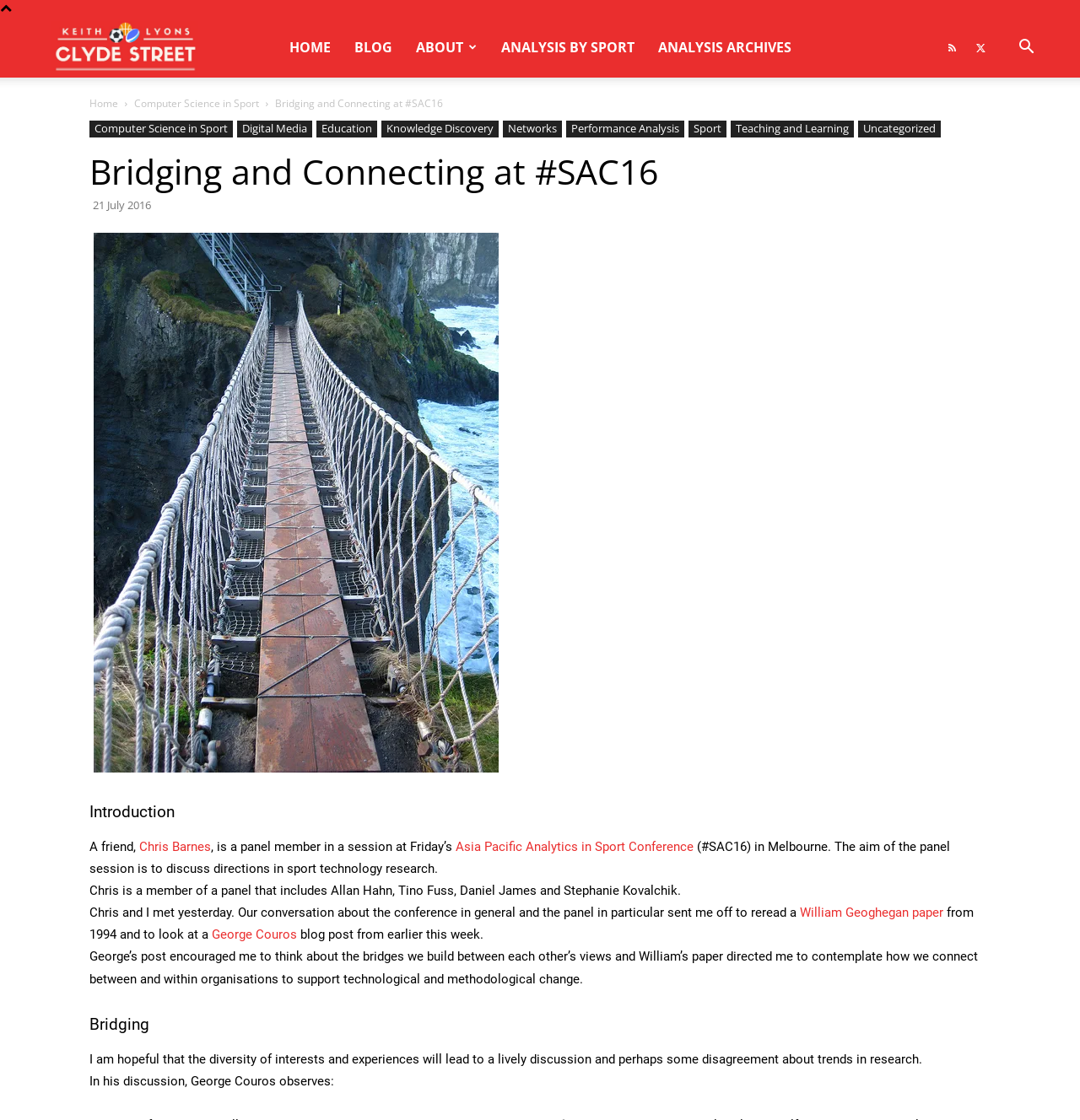Who is the author of the William Geoghegan paper?
Please provide a detailed and thorough answer to the question.

I found the answer by reading the article and finding the link 'William Geoghegan paper' which implies that William Geoghegan is the author of the paper.